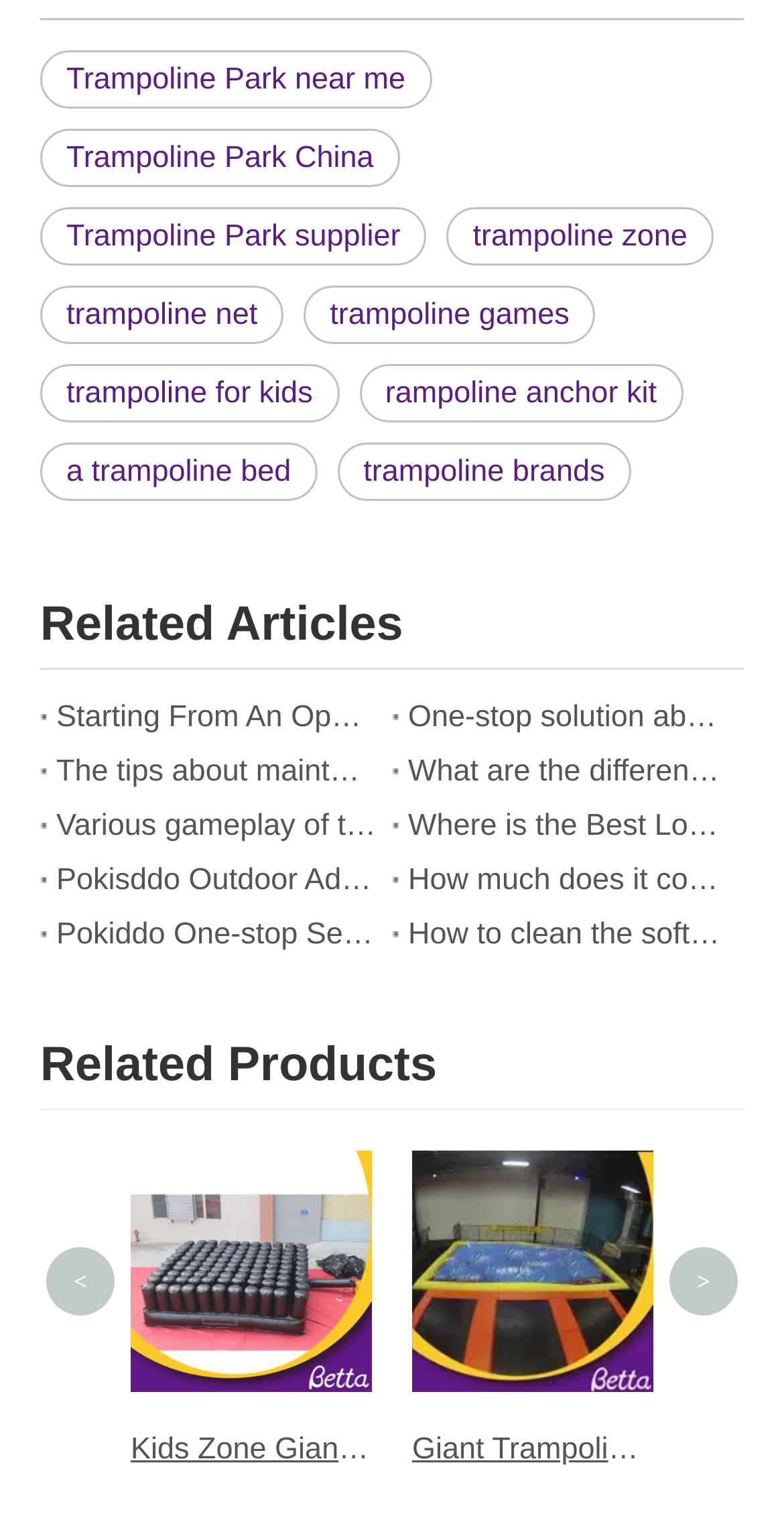Please locate the bounding box coordinates of the element's region that needs to be clicked to follow the instruction: "Go to 'Pokiddo One-stop Service for Worry-free and Labor-saving Investment in Trampoline Parks'". The bounding box coordinates should be provided as four float numbers between 0 and 1, i.e., [left, top, right, bottom].

[0.072, 0.599, 0.479, 0.635]